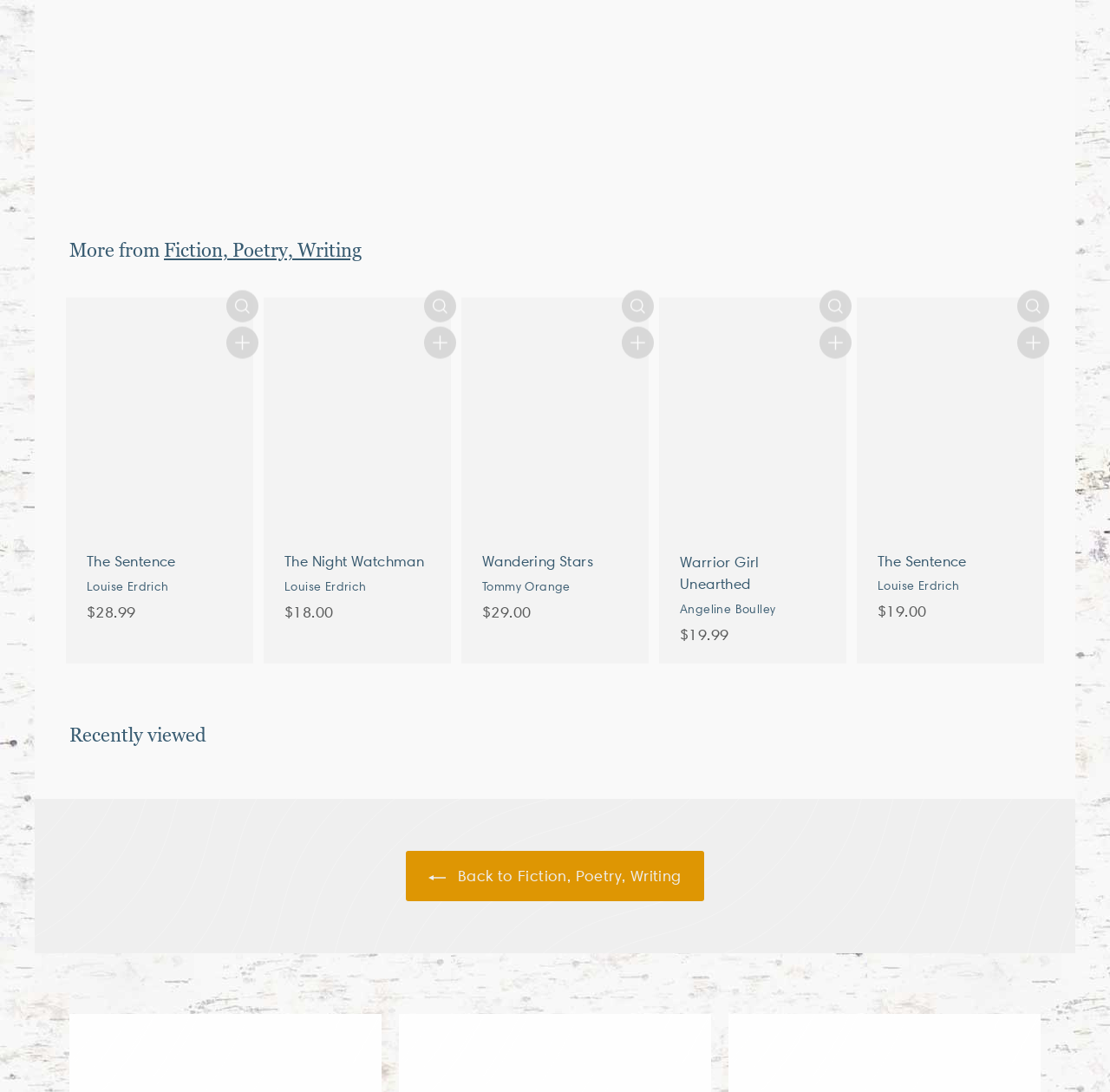Identify the bounding box of the HTML element described as: "Fiction, Poetry, Writing".

[0.148, 0.219, 0.326, 0.241]